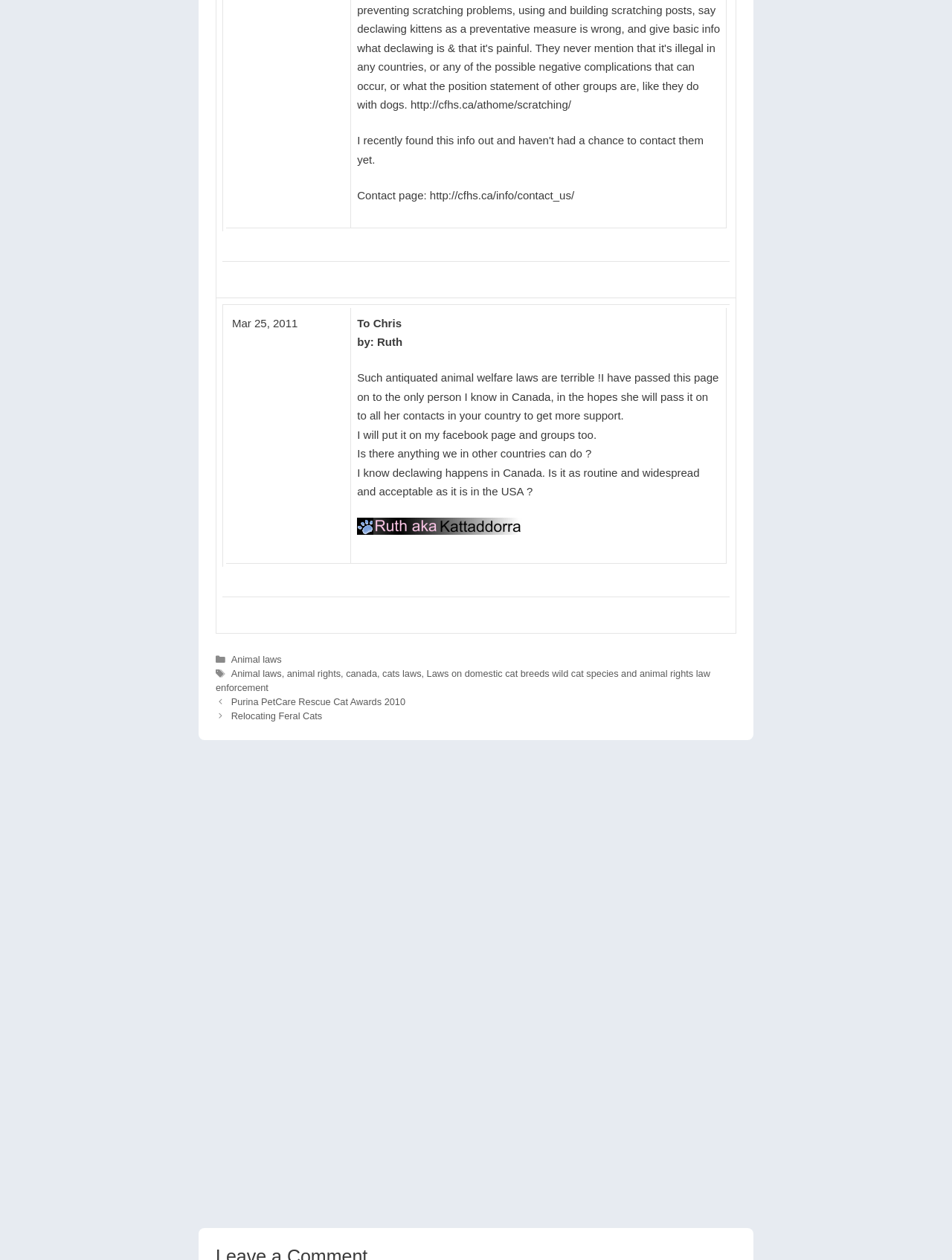What is the topic of the categories section?
Observe the image and answer the question with a one-word or short phrase response.

Animal laws